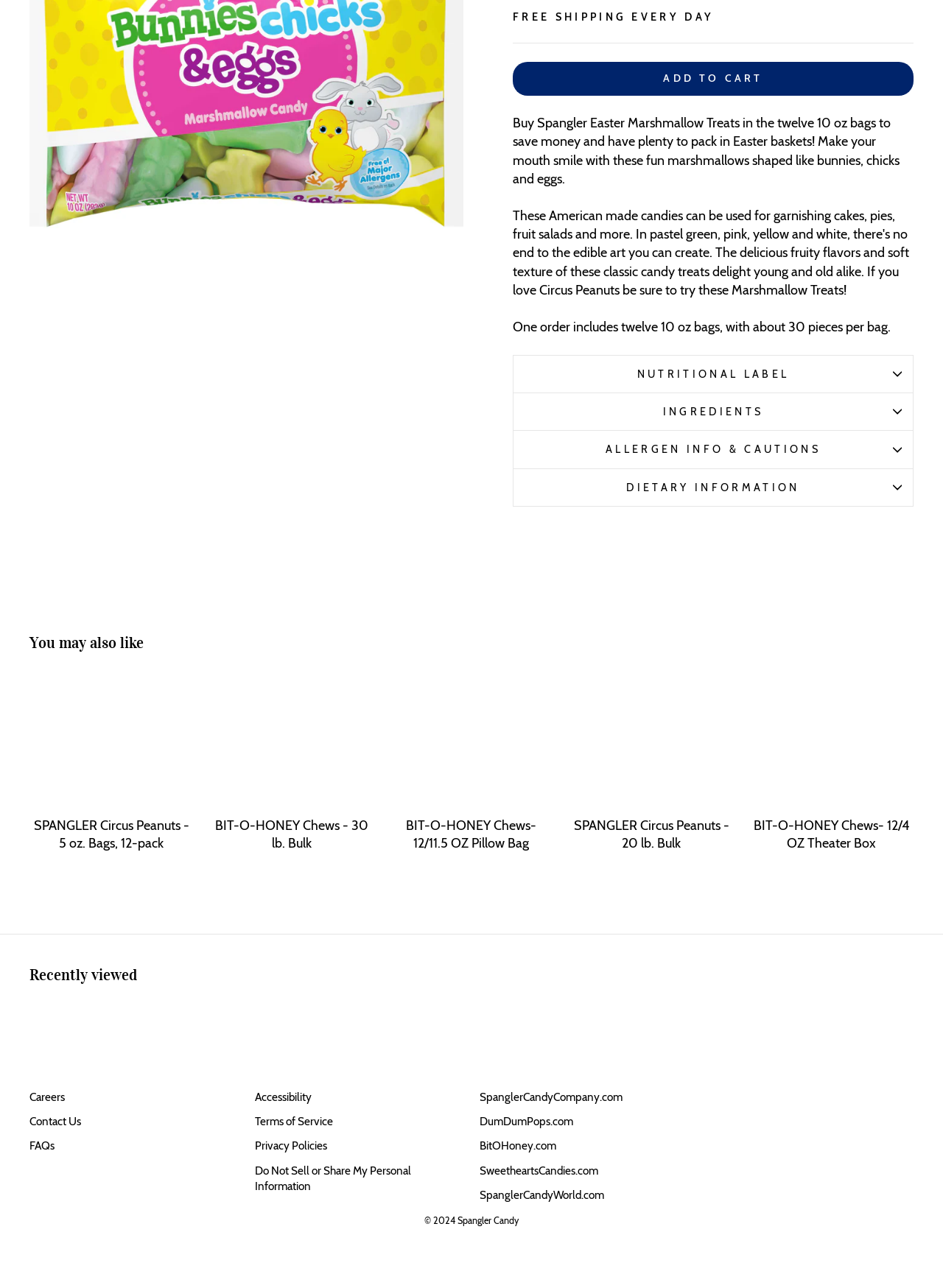Ascertain the bounding box coordinates for the UI element detailed here: "Add to cart". The coordinates should be provided as [left, top, right, bottom] with each value being a float between 0 and 1.

[0.544, 0.048, 0.969, 0.074]